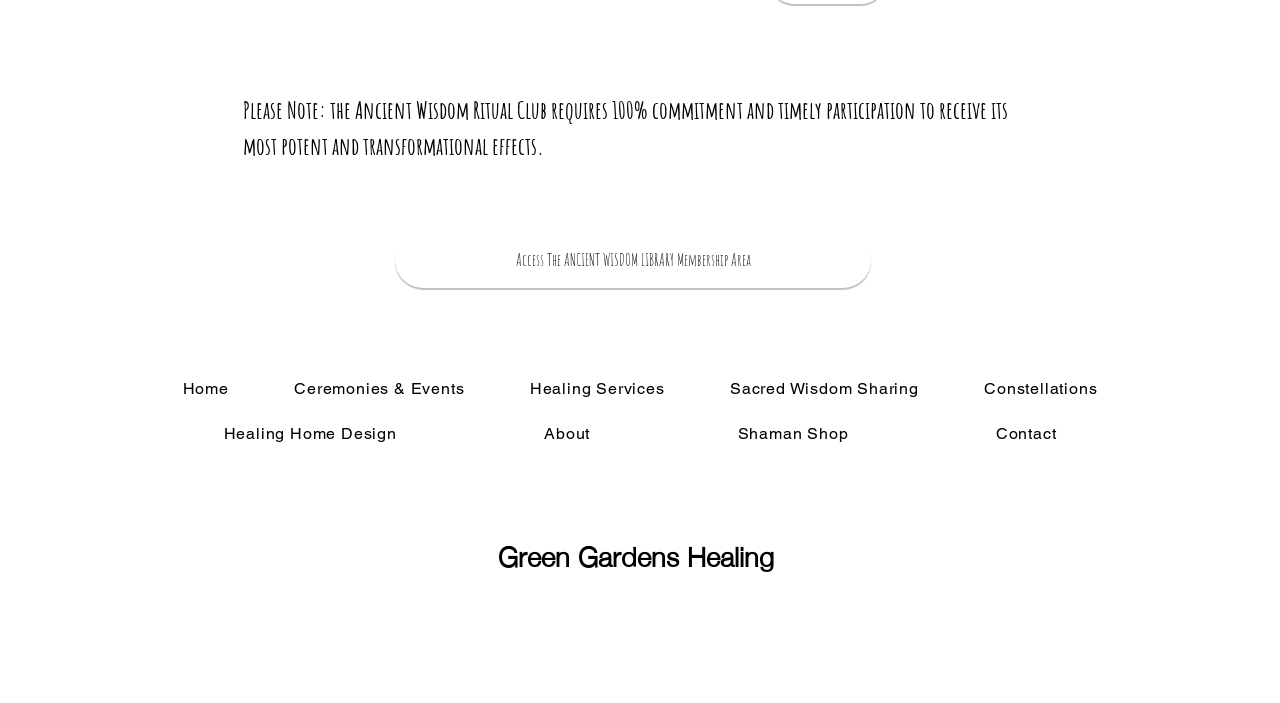What is the name of the healing service?
Provide a concise answer using a single word or phrase based on the image.

Green Gardens Healing